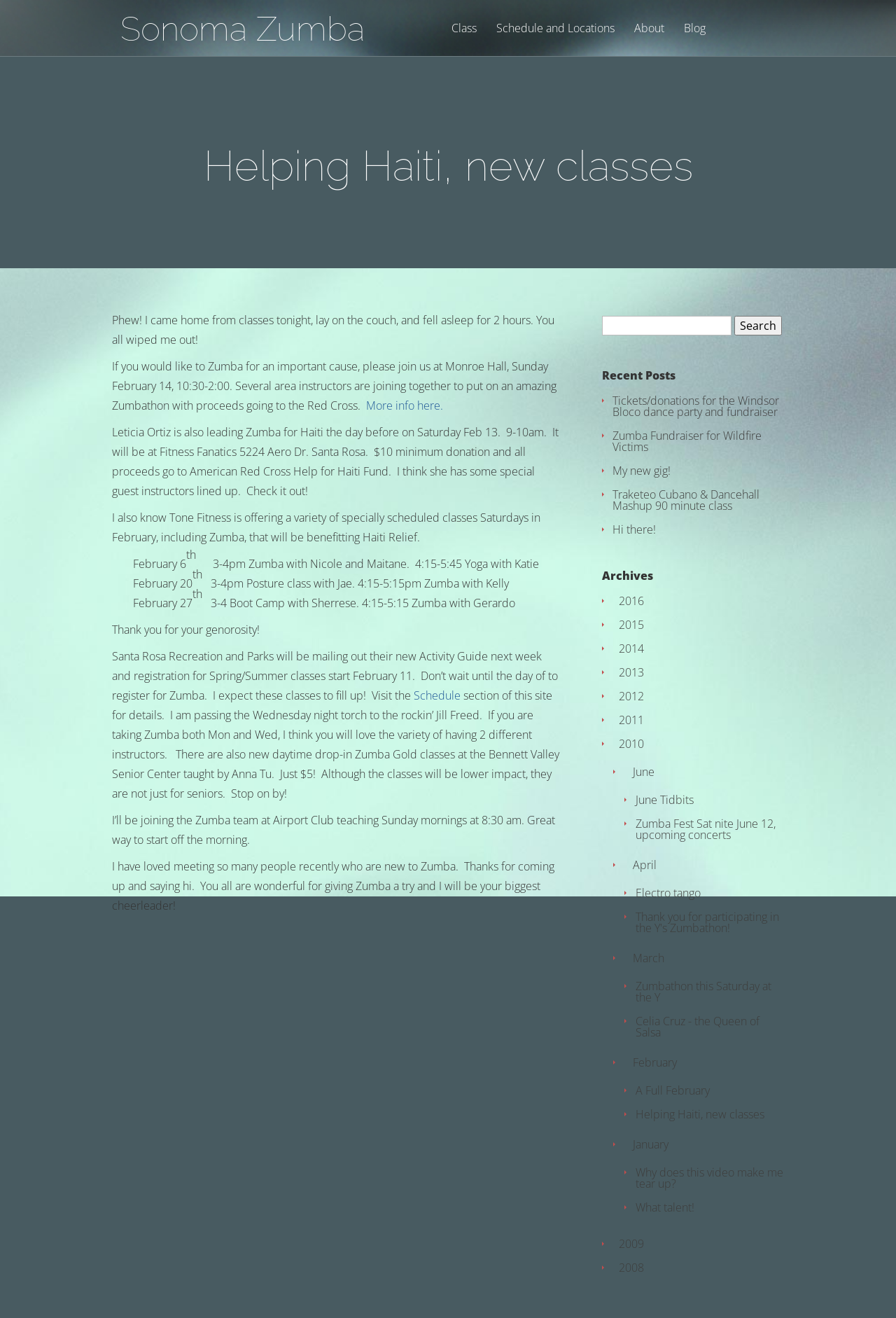Please indicate the bounding box coordinates for the clickable area to complete the following task: "Click on the 'HOME' link". The coordinates should be specified as four float numbers between 0 and 1, i.e., [left, top, right, bottom].

None